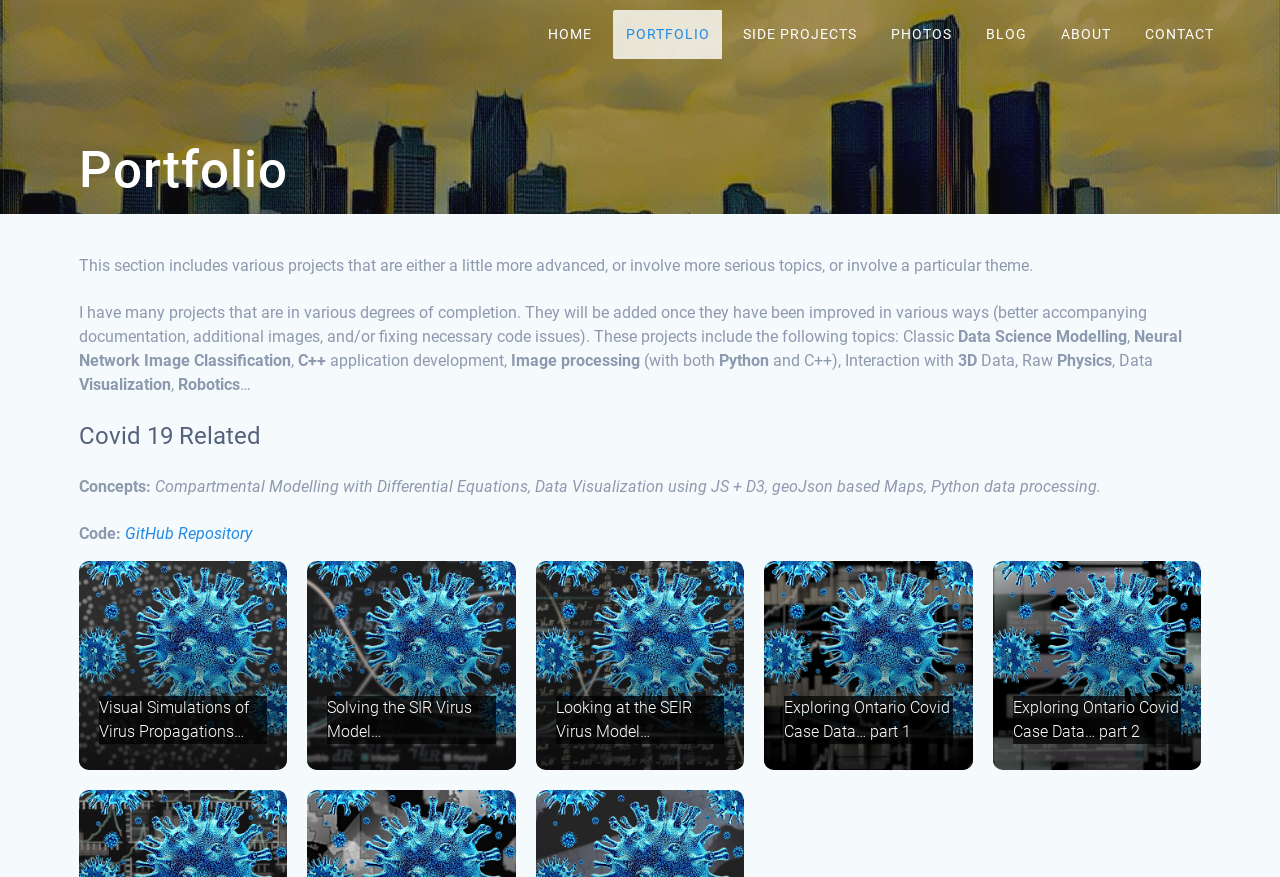From the element description: "gifts and...", extract the bounding box coordinates of the UI element. The coordinates should be expressed as four float numbers between 0 and 1, in the order [left, top, right, bottom].

None